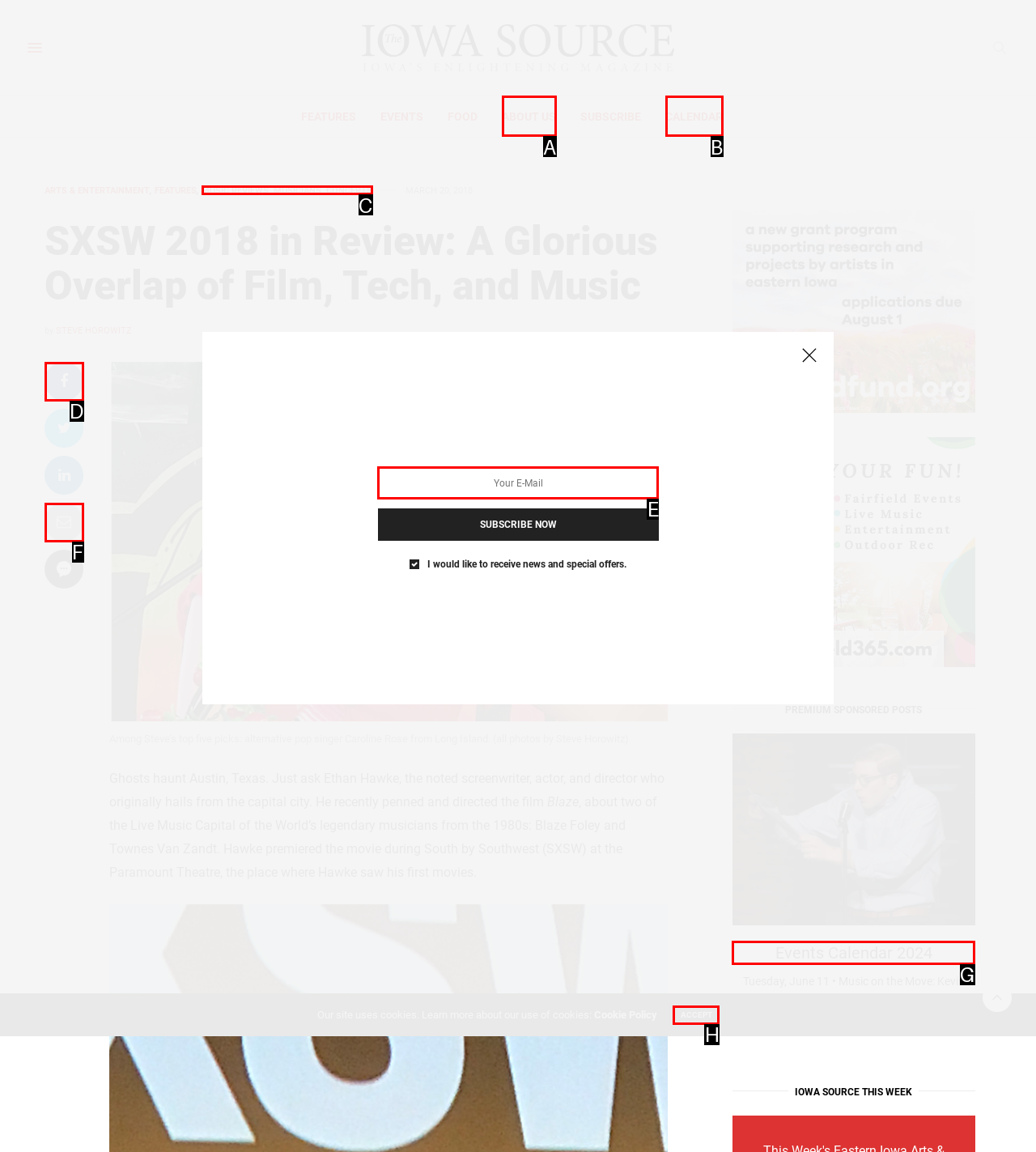Tell me which option I should click to complete the following task: View the Events Calendar 2024 Answer with the option's letter from the given choices directly.

G